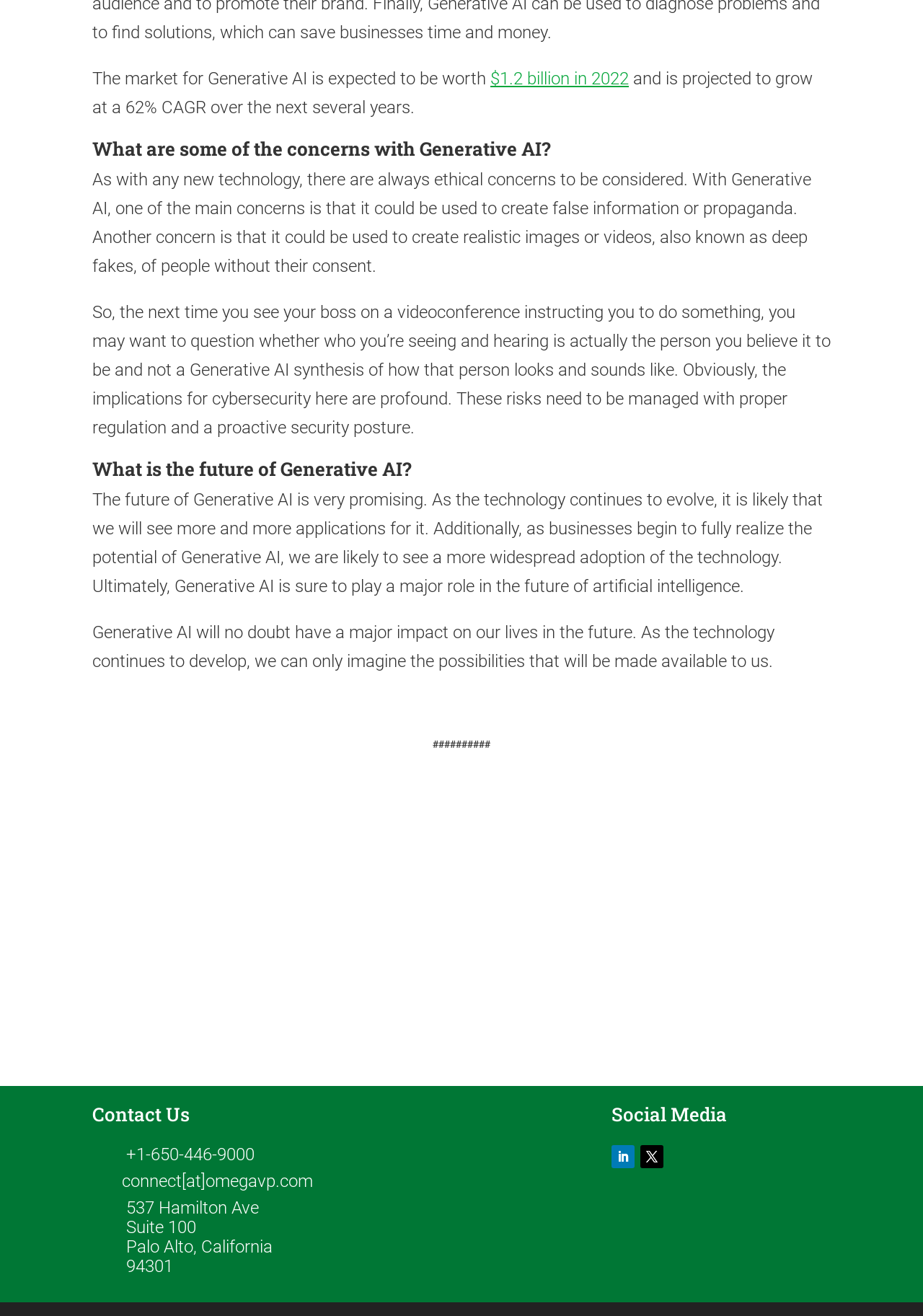Please answer the following question using a single word or phrase: 
What is the projected growth rate of Generative AI?

62% CAGR